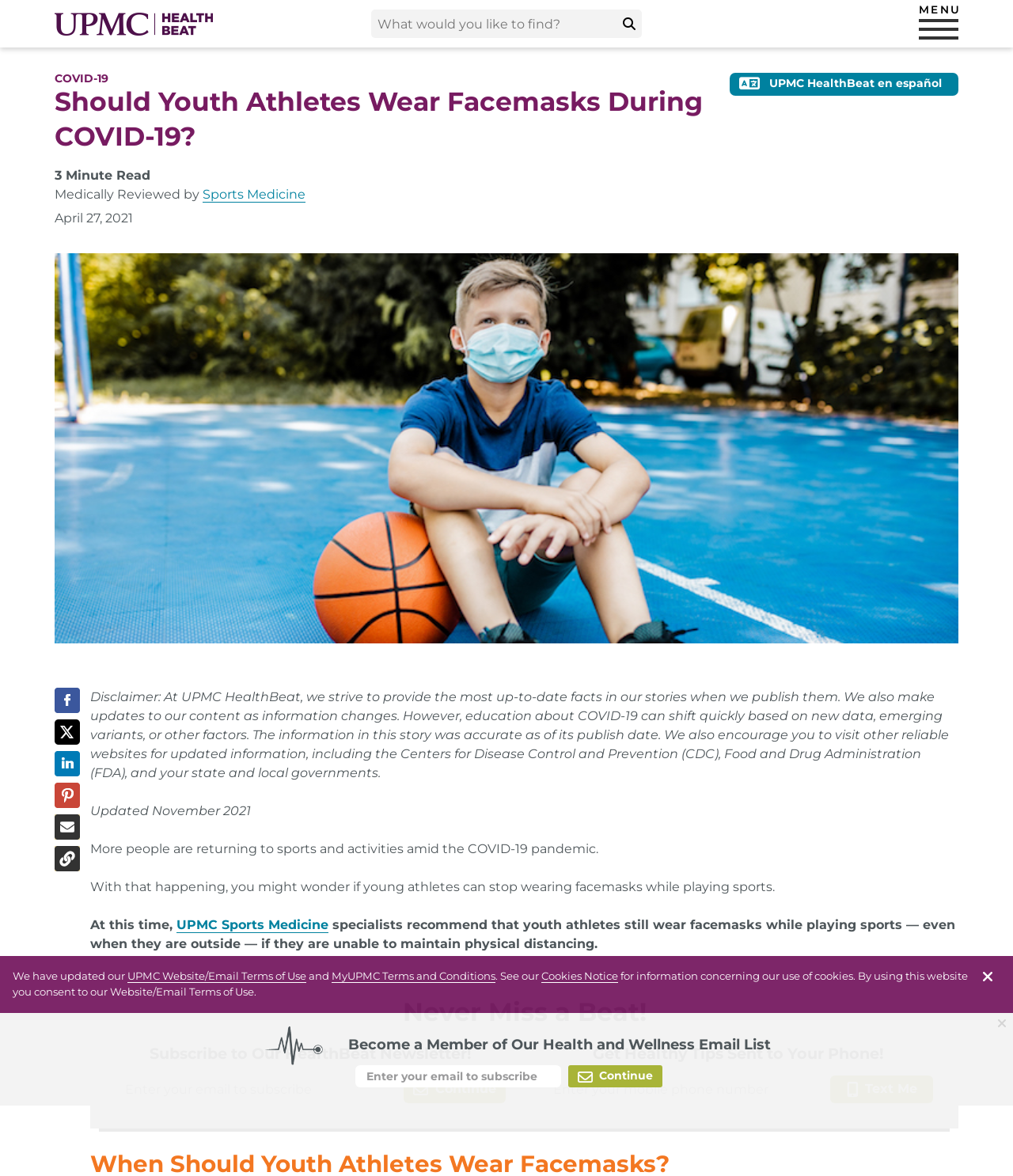What is the purpose of the search box?
Kindly answer the question with as much detail as you can.

I determined the purpose of the search box by looking at its location and the surrounding elements, which suggests that it is a search function for the website, allowing users to search for specific content within the website.